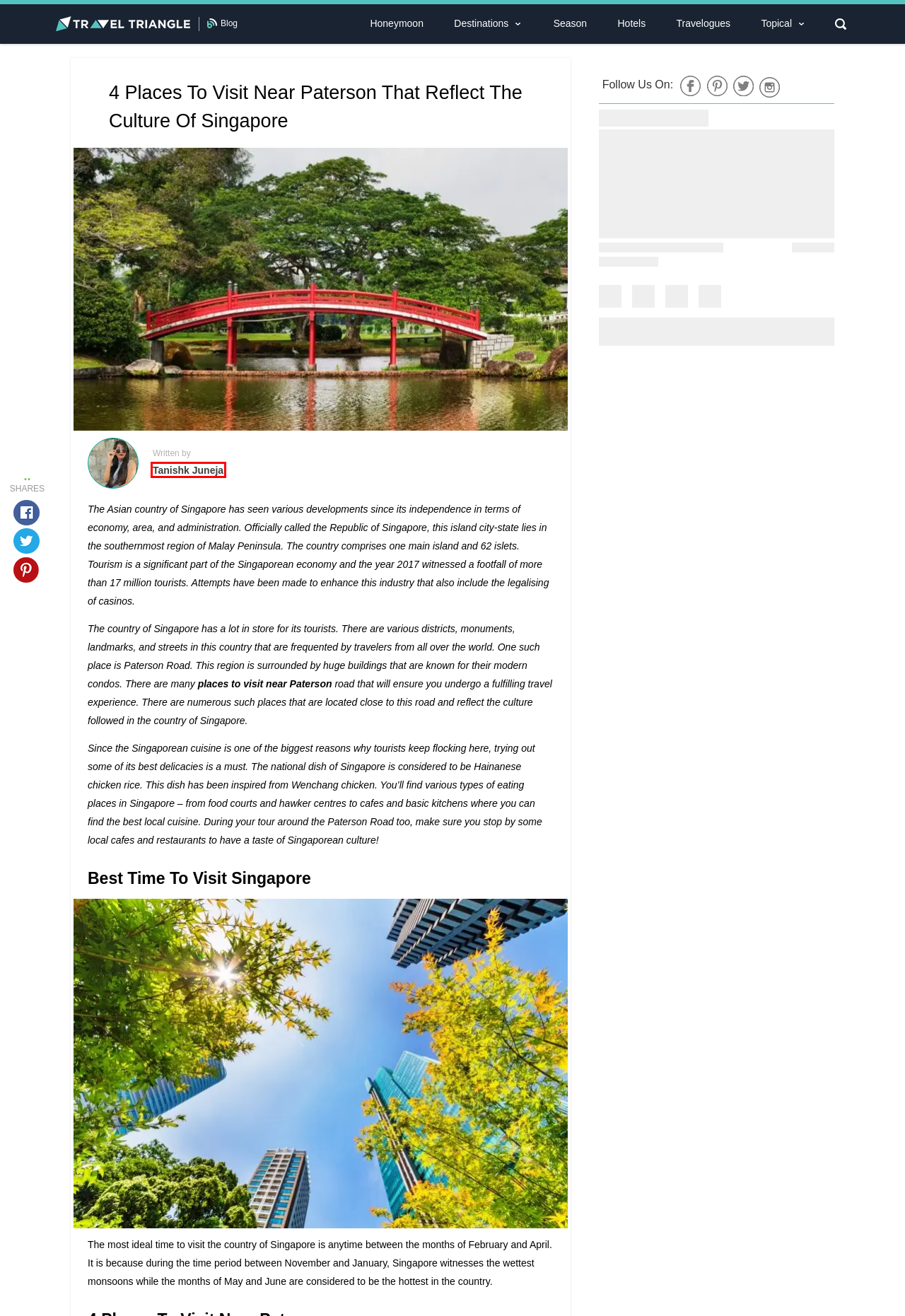Examine the screenshot of the webpage, noting the red bounding box around a UI element. Pick the webpage description that best matches the new page after the element in the red bounding box is clicked. Here are the candidates:
A. Top Destinations: Travel & See The World
B. Honeymoon Blogs: All You Need To Plan A Romantic Holiday
C. Travelogues: Travel Stories Of Real People Traveling To Most Exotic Destinations
D. Hotel Blogs: Top Hotels, Resorts, Homestays Of The World
E. Topical Blogs: Your One-stop Place For What To Do In Any Destination
F. Forfait Goa de 3 nuits et 4 jours au départ de Pune / Goa Itinéraire pendant 4 jours
G. What's Hot This Season? Your Month-wise Guide For Every Place
H. Tanishk Juneja, Author at

H